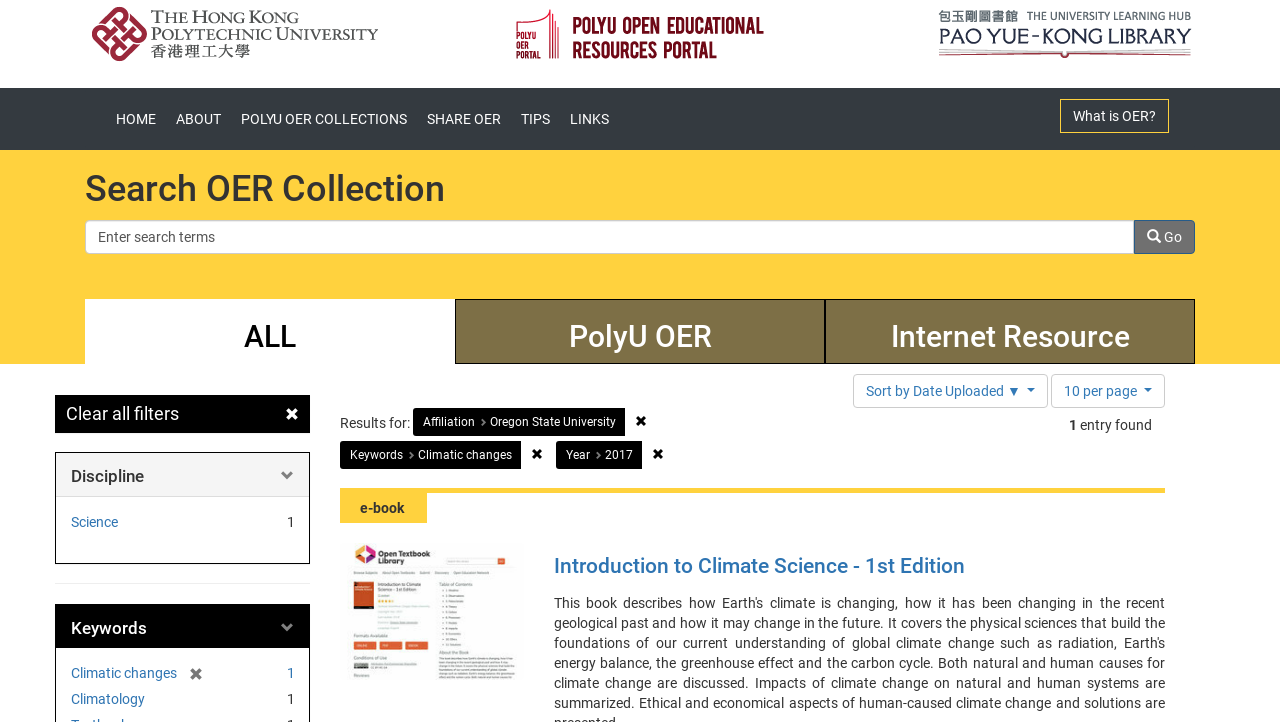Detail the webpage's structure and highlights in your description.

The webpage is about Open Educational Resources (OER) provided by the Pao Yue-kong Library at The Hong Kong Polytechnic University. At the top, there is a logo of PolyU HK, followed by a link to the PolyU OER Portal and an image of the portal. To the right, there is an image of the PolyU Library.

Below the top section, there is a navigation menu with links to HOME, ABOUT, POLYU OER COLLECTIONS, SHARE OER, TIPS, and LINKS. Next to the menu, there is a button labeled "What is OER?".

The main content area is divided into two sections. On the left, there is a search bar with a heading "Search OER Collection" and a button to submit the search query. Below the search bar, there are links to filter the search results by ALL, PolyU OER, and Internet Resource.

On the right, there is a section displaying the search results. The results are categorized by discipline, with links to clear all filters and to select specific disciplines such as Science. Below the discipline section, there are links to filter by keywords, with options to remove specific keywords.

Further down, there is a section displaying the search constraints, including affiliation, keywords, and year. Each constraint has a link to remove it. Below the constraints, there is a heading "Search Results" followed by a list of search results, including an e-book titled "Introduction to Climate Science - 1st Edition" with a link to access it and an image of the book cover.